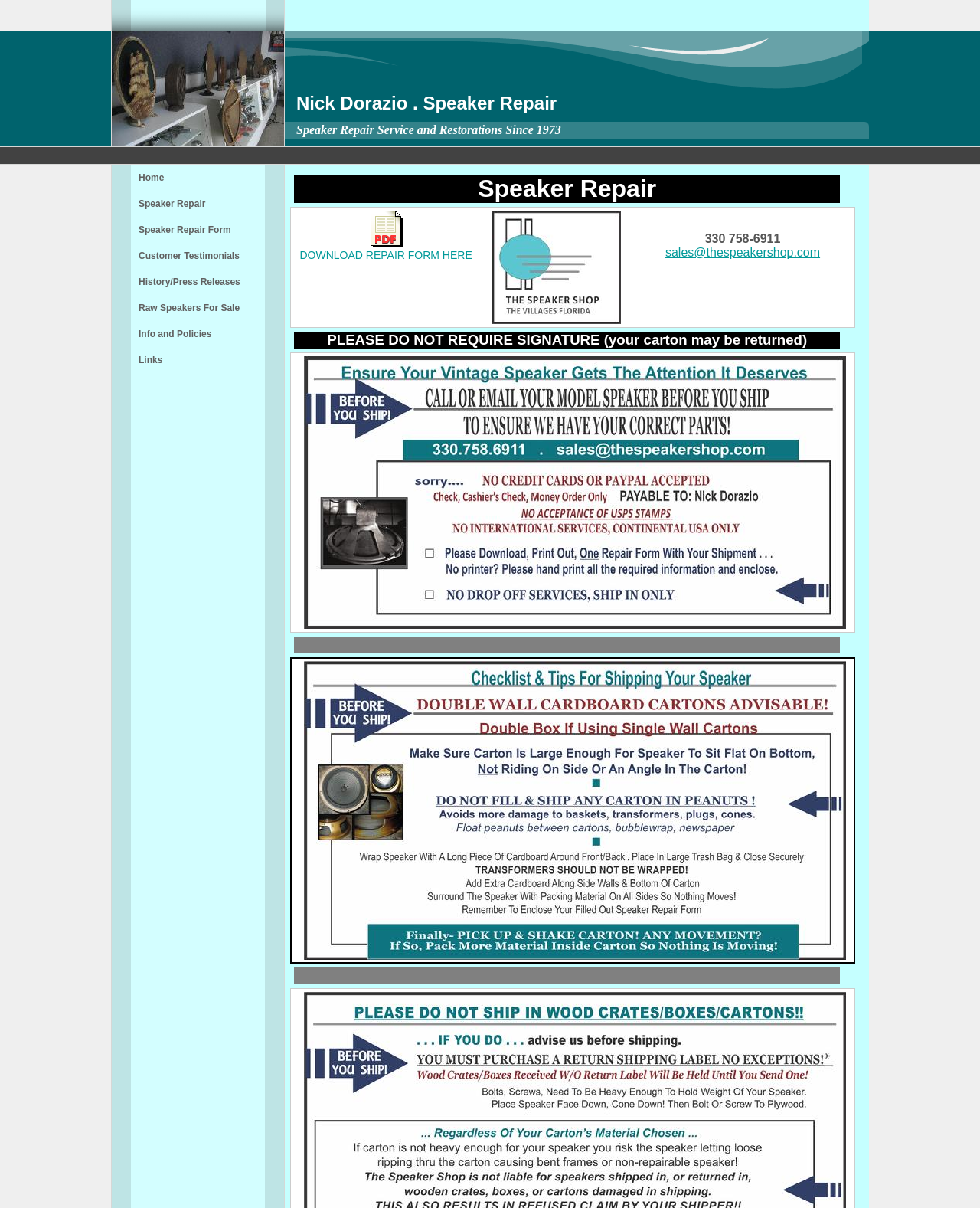Pinpoint the bounding box coordinates of the element to be clicked to execute the instruction: "Click on the 'Home' link".

[0.134, 0.136, 0.27, 0.158]